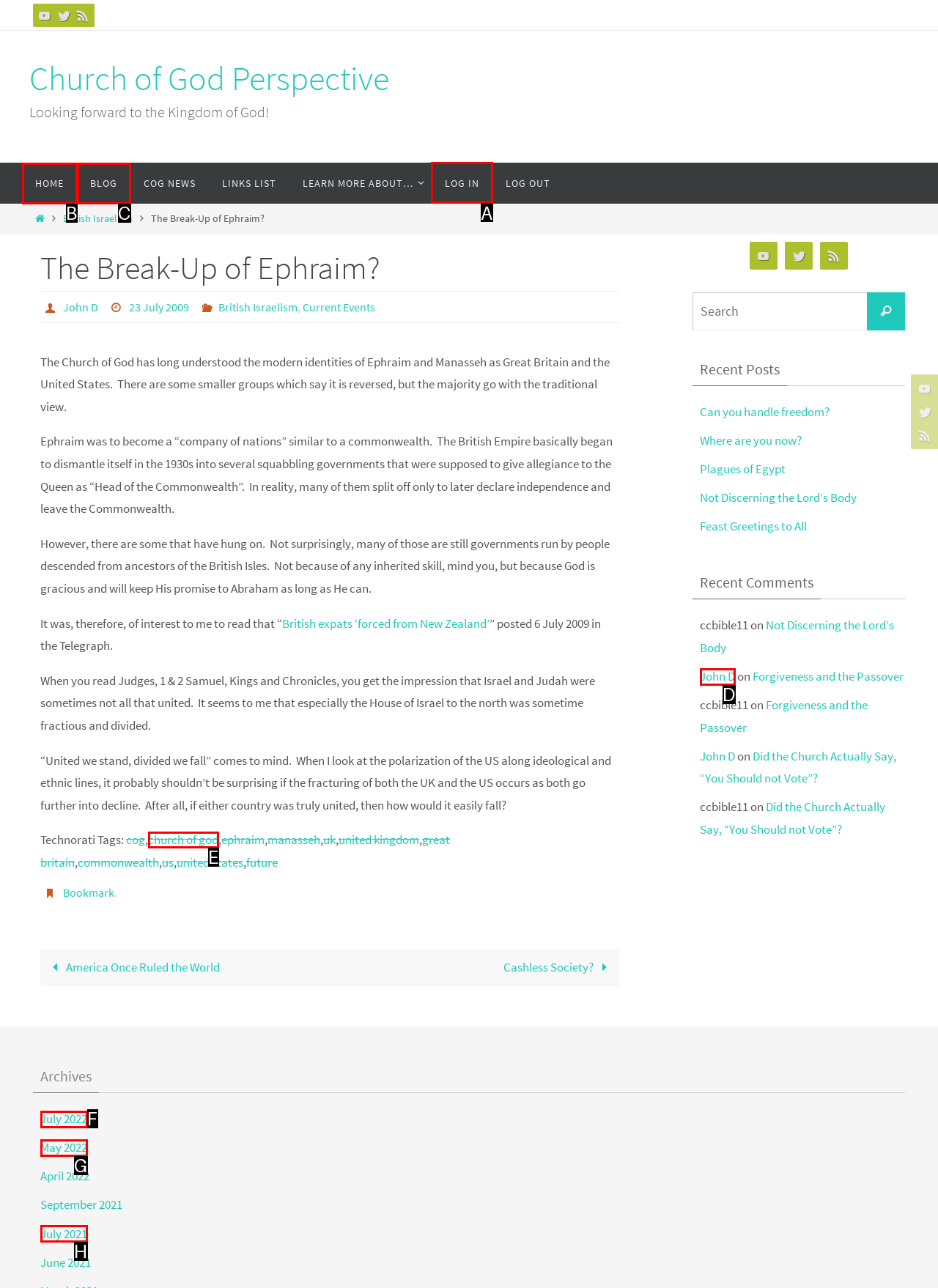Identify the HTML element to click to fulfill this task: Check the newsletter
Answer with the letter from the given choices.

None